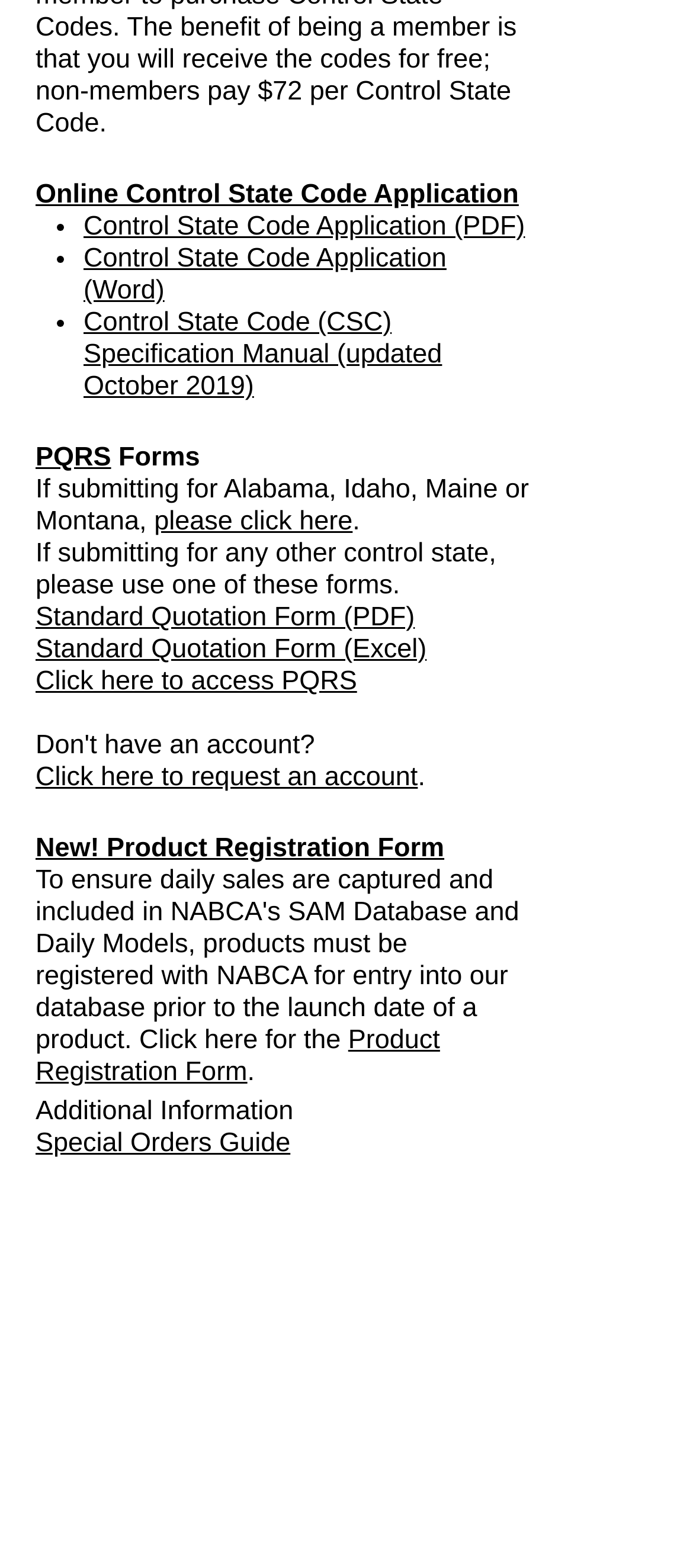What are the file formats available for the Control State Code Application?
Based on the visual information, provide a detailed and comprehensive answer.

The webpage provides links to the Control State Code Application in two file formats: PDF and Word, as indicated by the links 'Control State Code Application (PDF)' and 'Control State Code Application (Word)'.